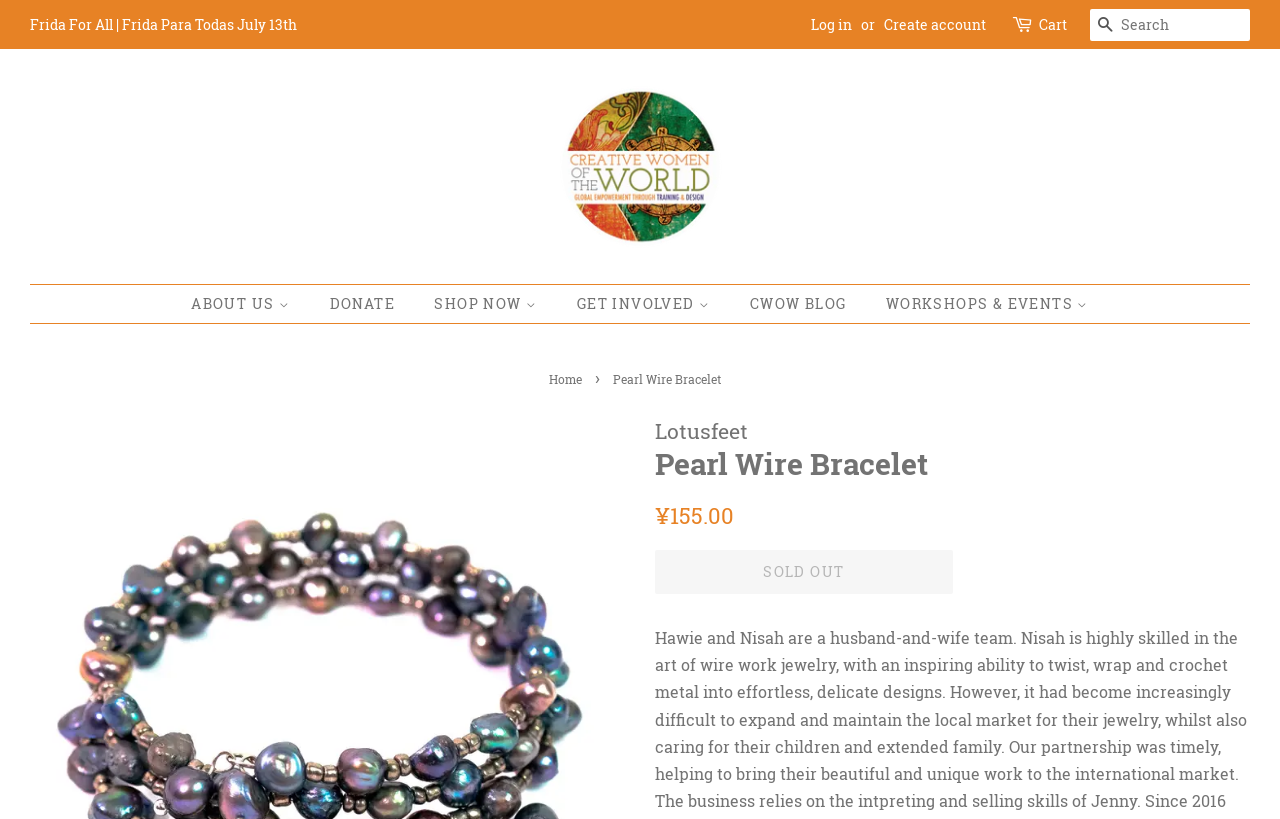What is the status of the Pearl Wire Bracelet?
Respond to the question with a single word or phrase according to the image.

SOLD OUT